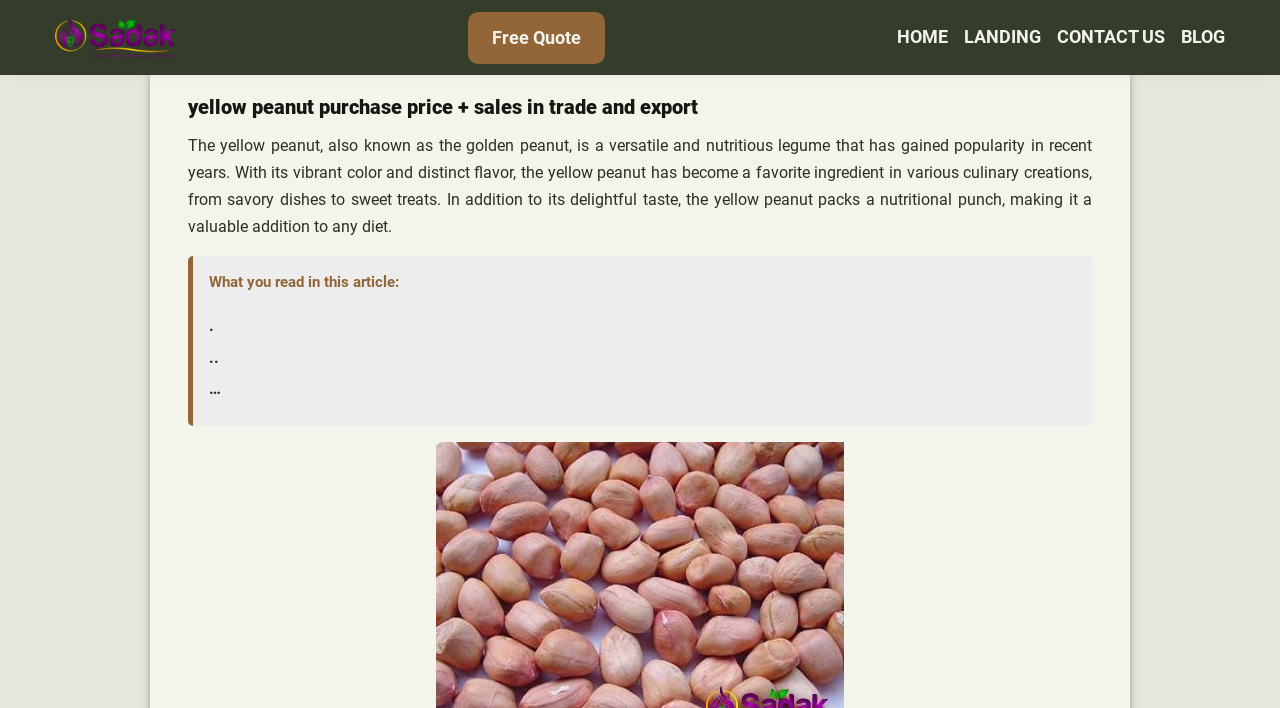What are the main sections of this webpage?
Please analyze the image and answer the question with as much detail as possible.

The webpage has a navigation section at the top, which contains links to different parts of the website, including HOME, LANDING, CONTACT US, and BLOG, suggesting that these are the main sections of the webpage.